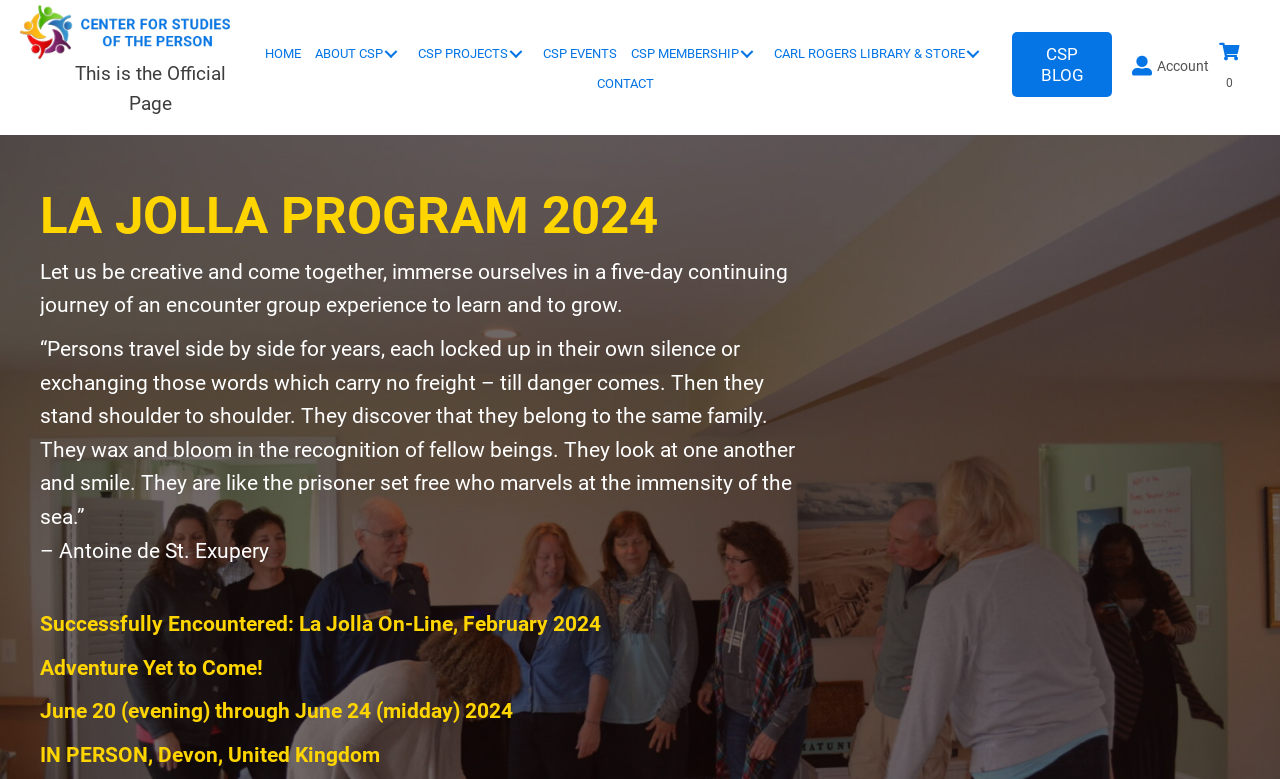Based on the visual content of the image, answer the question thoroughly: What is the date of the La Jolla Program?

The date of the La Jolla Program can be found in the text 'June 20 (evening) through June 24 (midday) 2024' which is located below the heading 'LA JOLLA PROGRAM 2024', indicating that the program will take place from June 20 to June 24, 2024.